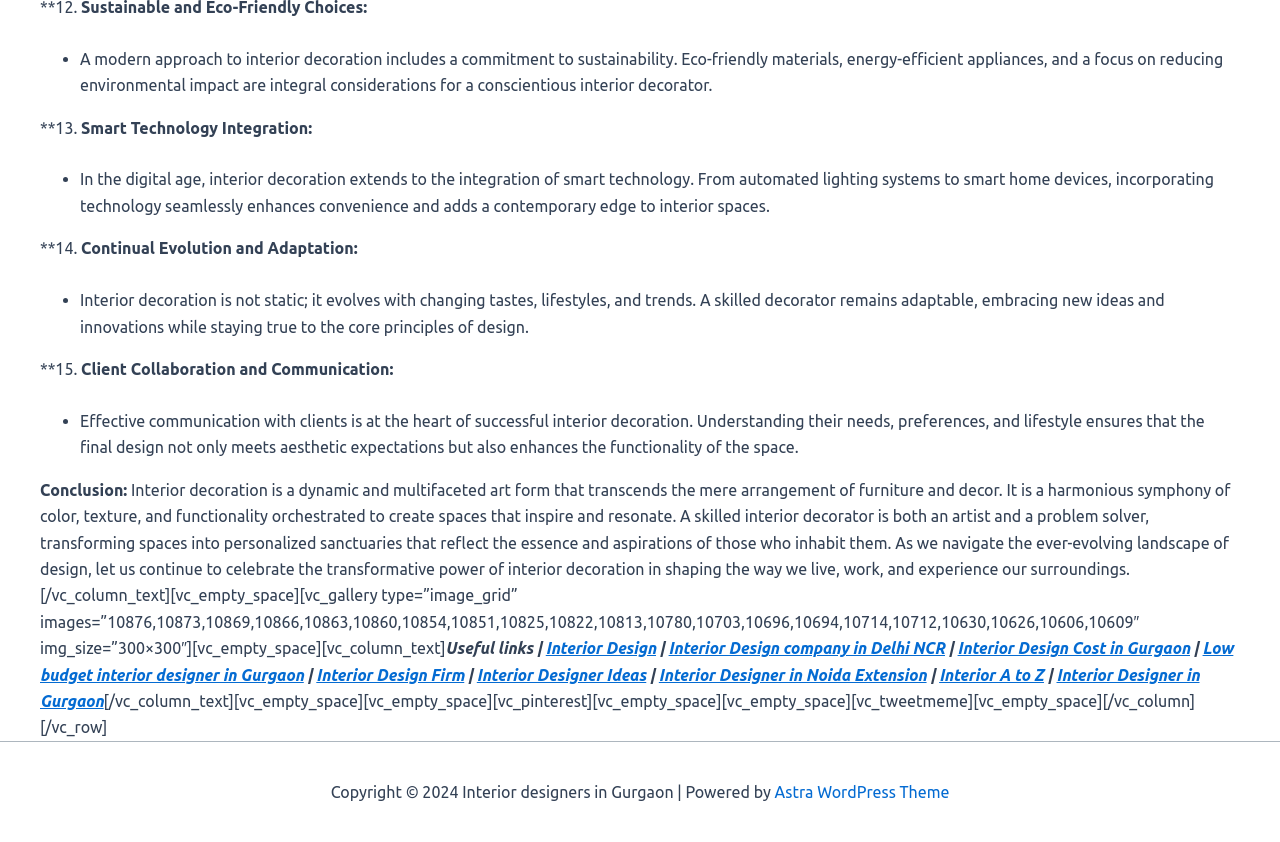Find the bounding box coordinates for the area you need to click to carry out the instruction: "Click on 'Interior Design'". The coordinates should be four float numbers between 0 and 1, indicated as [left, top, right, bottom].

[0.426, 0.759, 0.513, 0.78]